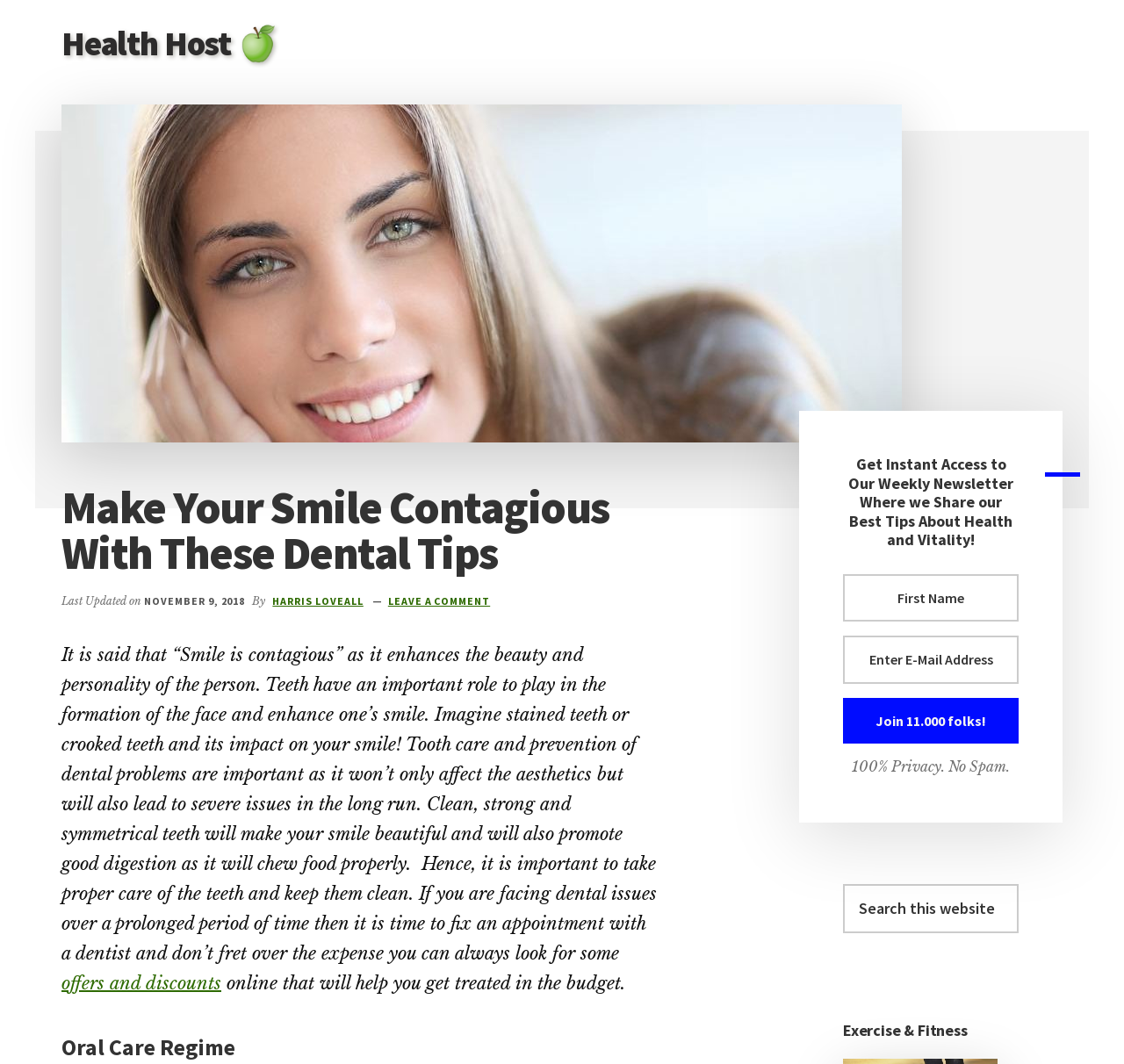Provide a one-word or one-phrase answer to the question:
What is the name of the website?

Health Host